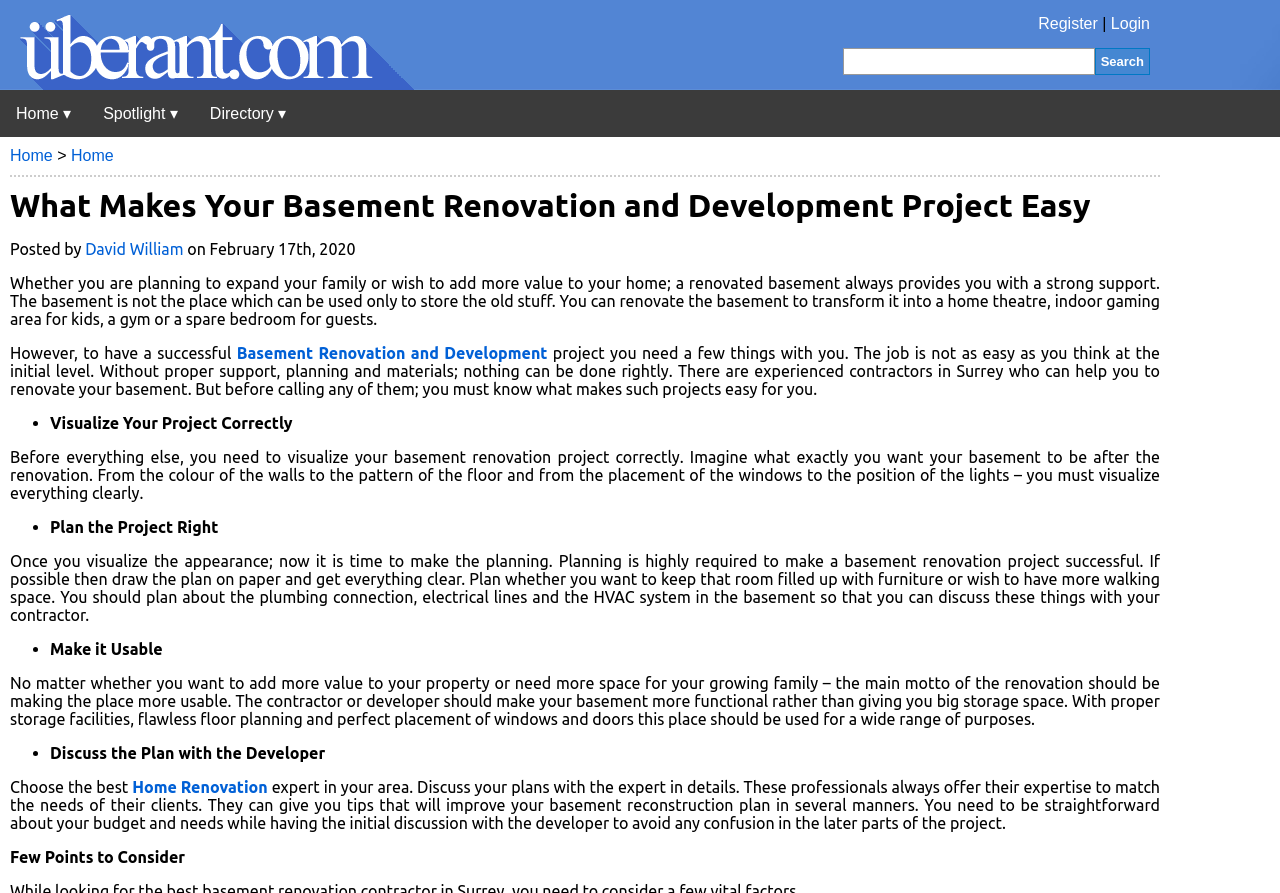Offer a detailed account of what is visible on the webpage.

This webpage is about basement renovation and development, with a focus on making the project easy and trouble-free. At the top, there is a navigation bar with links to "Register", "Login", and "Uberant", accompanied by a search bar and a button. Below this, there is a horizontal menu with buttons for "Home", "Spotlight", and "Directory".

The main content of the page is an article titled "What Makes Your Basement Renovation and Development Project Easy". The article is divided into sections, each with a heading and a list of bullet points. The first section discusses the importance of visualizing the project correctly, including imagining the final result and planning every detail. The second section emphasizes the need for proper planning, including drawing a plan and considering factors like plumbing, electrical lines, and HVAC systems.

The third section focuses on making the basement more usable, with functional storage facilities, floor planning, and window and door placement. The fourth section advises discussing the plan with a developer, choosing an expert in the area, and being straightforward about budget and needs.

Throughout the article, there are links to related topics, such as "Basement Renovation and Development" and "Home Renovation". The text is accompanied by a few images, including a logo for "Uberant" at the top of the page. Overall, the webpage provides guidance and advice for homeowners looking to renovate their basements, with a focus on proper planning and execution.